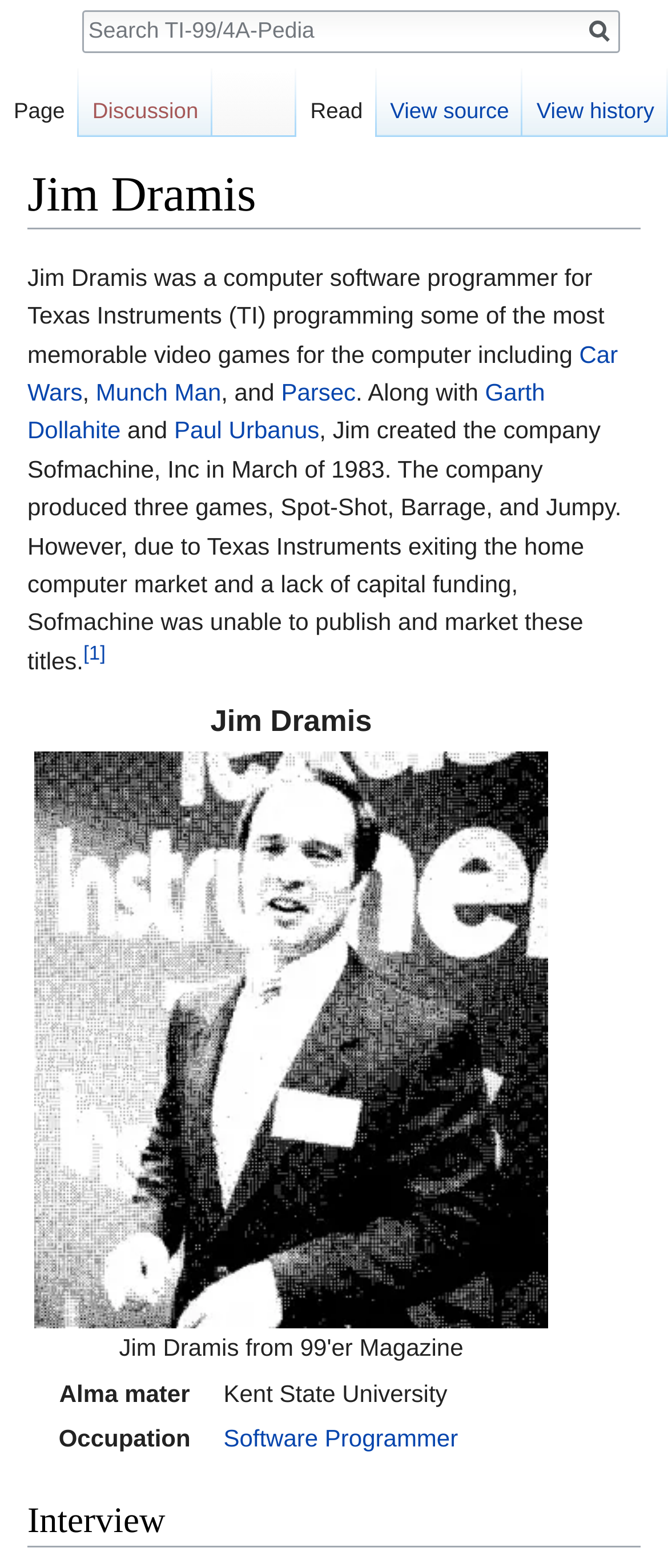Highlight the bounding box coordinates of the element that should be clicked to carry out the following instruction: "Go to the discussion page". The coordinates must be given as four float numbers ranging from 0 to 1, i.e., [left, top, right, bottom].

[0.118, 0.044, 0.317, 0.088]